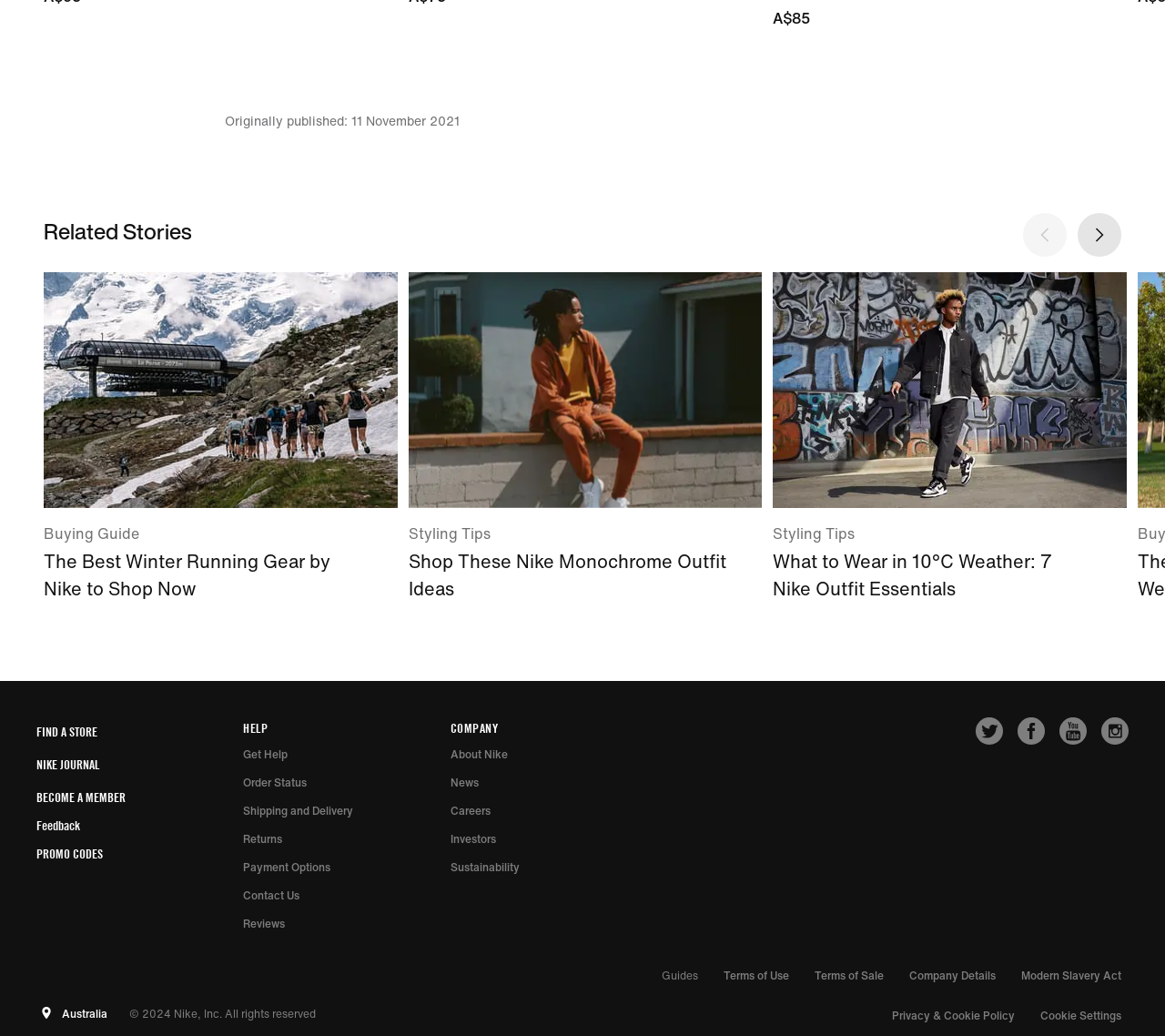Answer the question using only a single word or phrase: 
What is the purpose of the 'Feedback' button?

To provide feedback